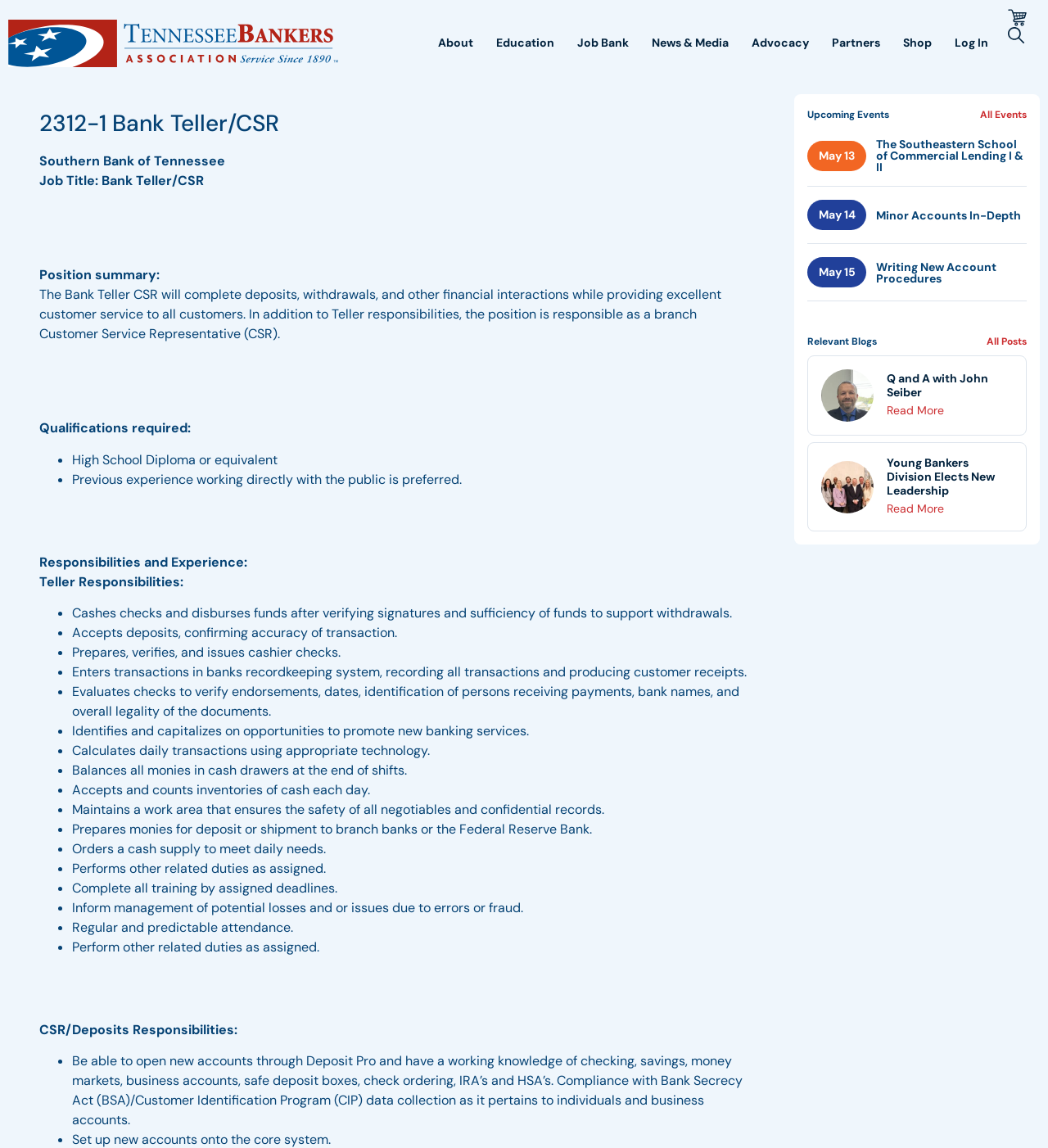Please specify the bounding box coordinates of the element that should be clicked to execute the given instruction: 'Go to the Education page'. Ensure the coordinates are four float numbers between 0 and 1, expressed as [left, top, right, bottom].

[0.467, 0.007, 0.535, 0.068]